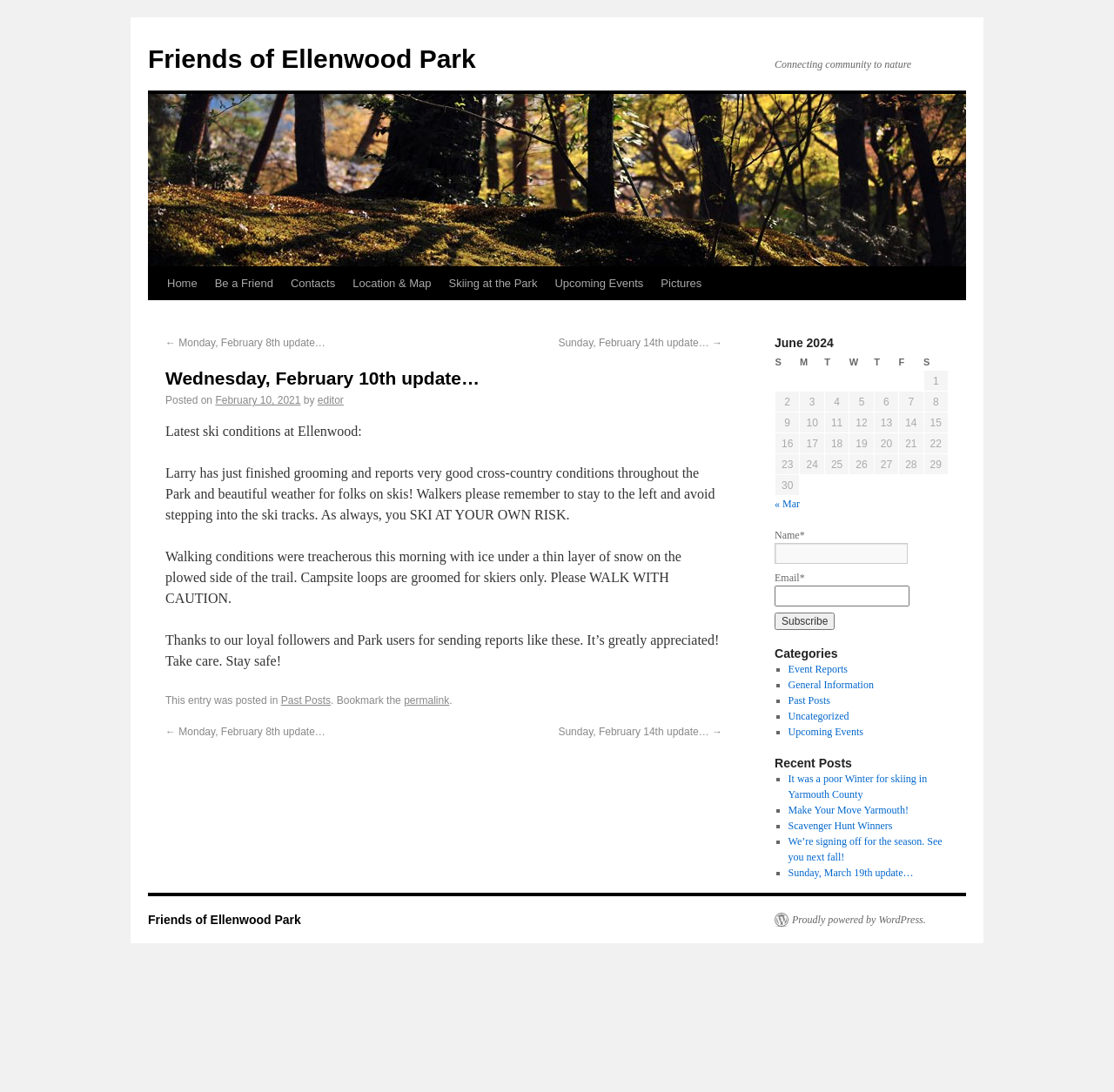Your task is to extract the text of the main heading from the webpage.

Wednesday, February 10th update…